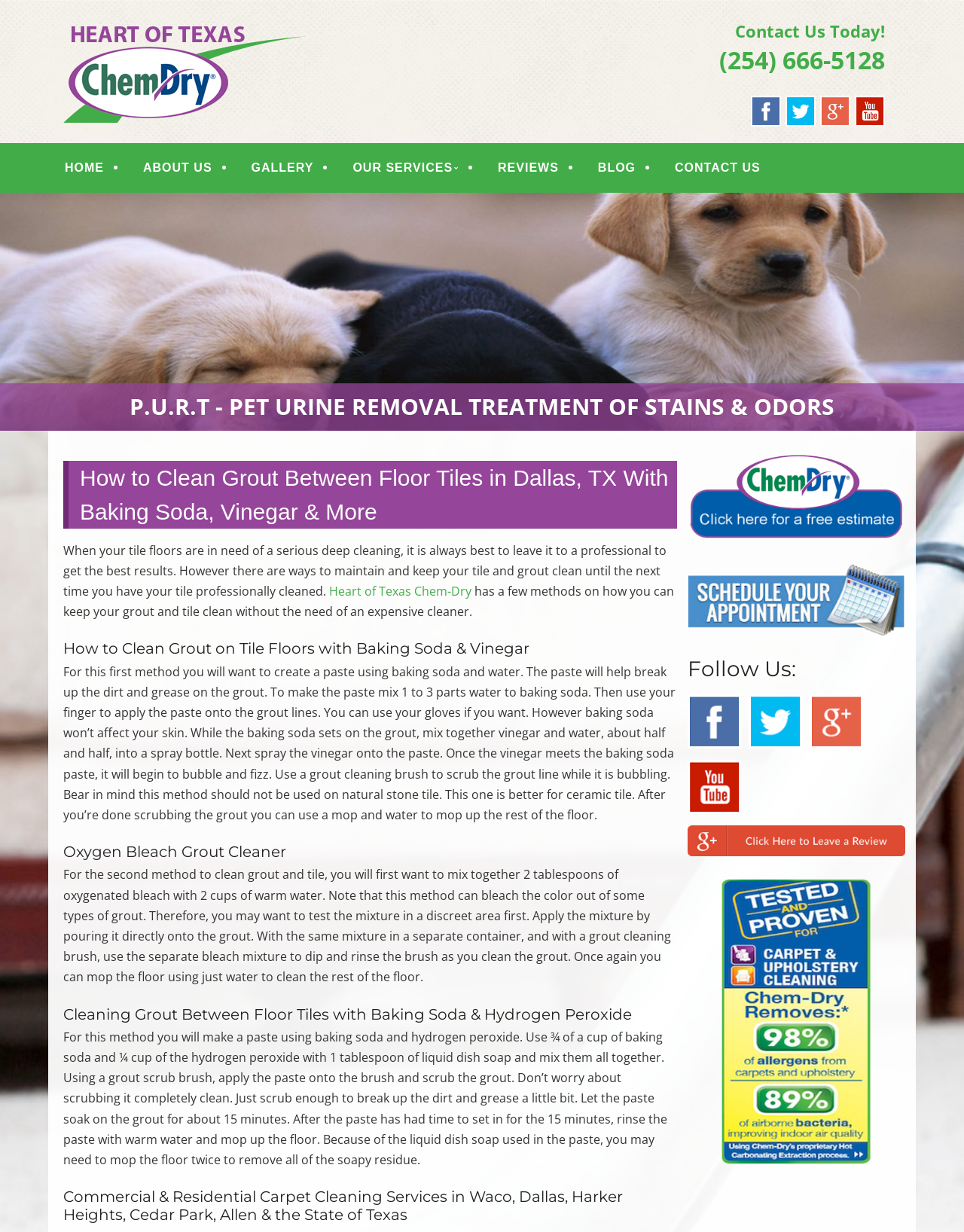Extract the main headline from the webpage and generate its text.

HEART OF TEXAS CHEMDRY